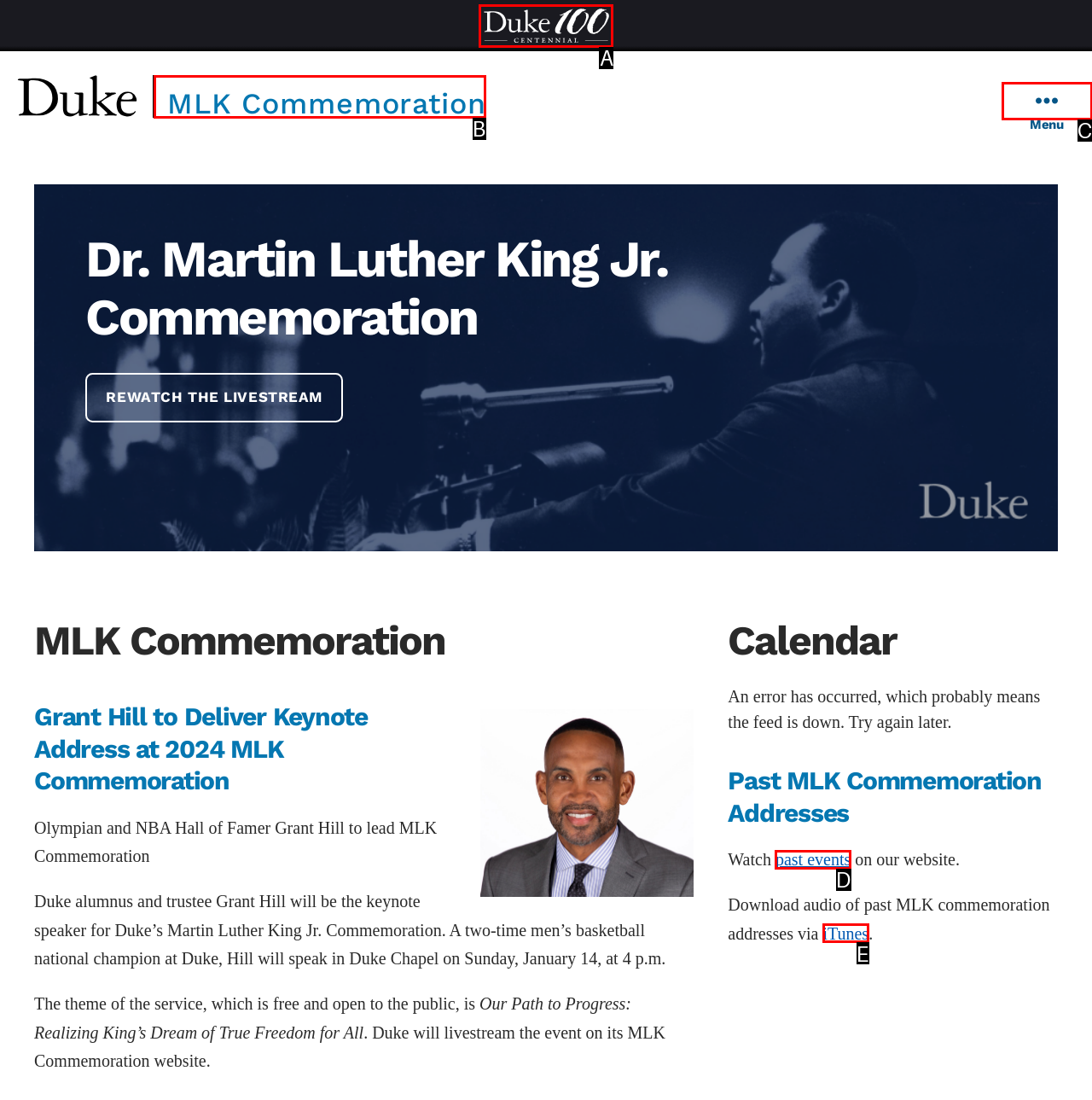Based on the given description: iTunes, determine which HTML element is the best match. Respond with the letter of the chosen option.

E